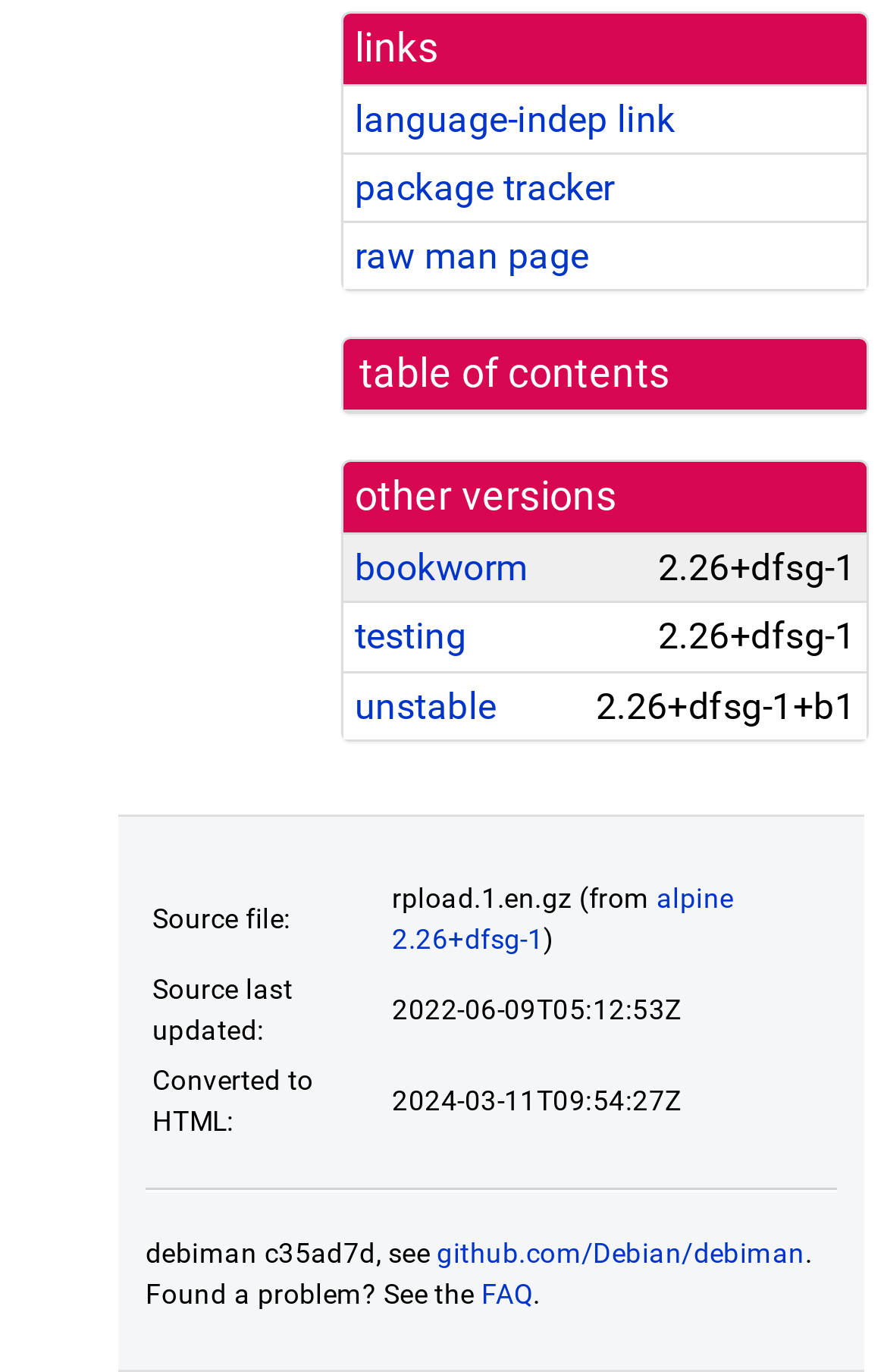When was the source last updated?
Answer the question in a detailed and comprehensive manner.

I found the answer by looking at the table with the 'Source last updated:' header, where I saw a cell with the text '2022-06-09T05:12:53Z'.